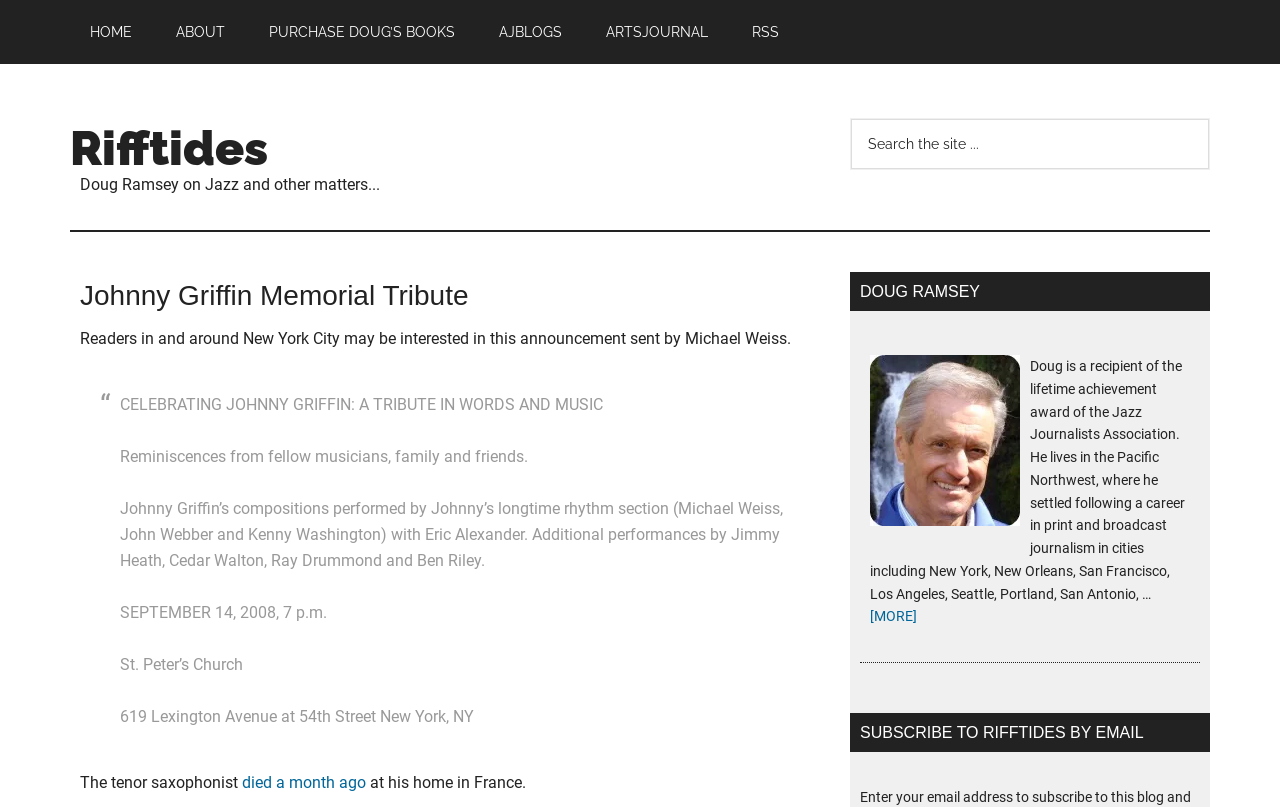Find the bounding box coordinates for the element that must be clicked to complete the instruction: "Subscribe to Rifftides by email". The coordinates should be four float numbers between 0 and 1, indicated as [left, top, right, bottom].

[0.664, 0.884, 0.945, 0.932]